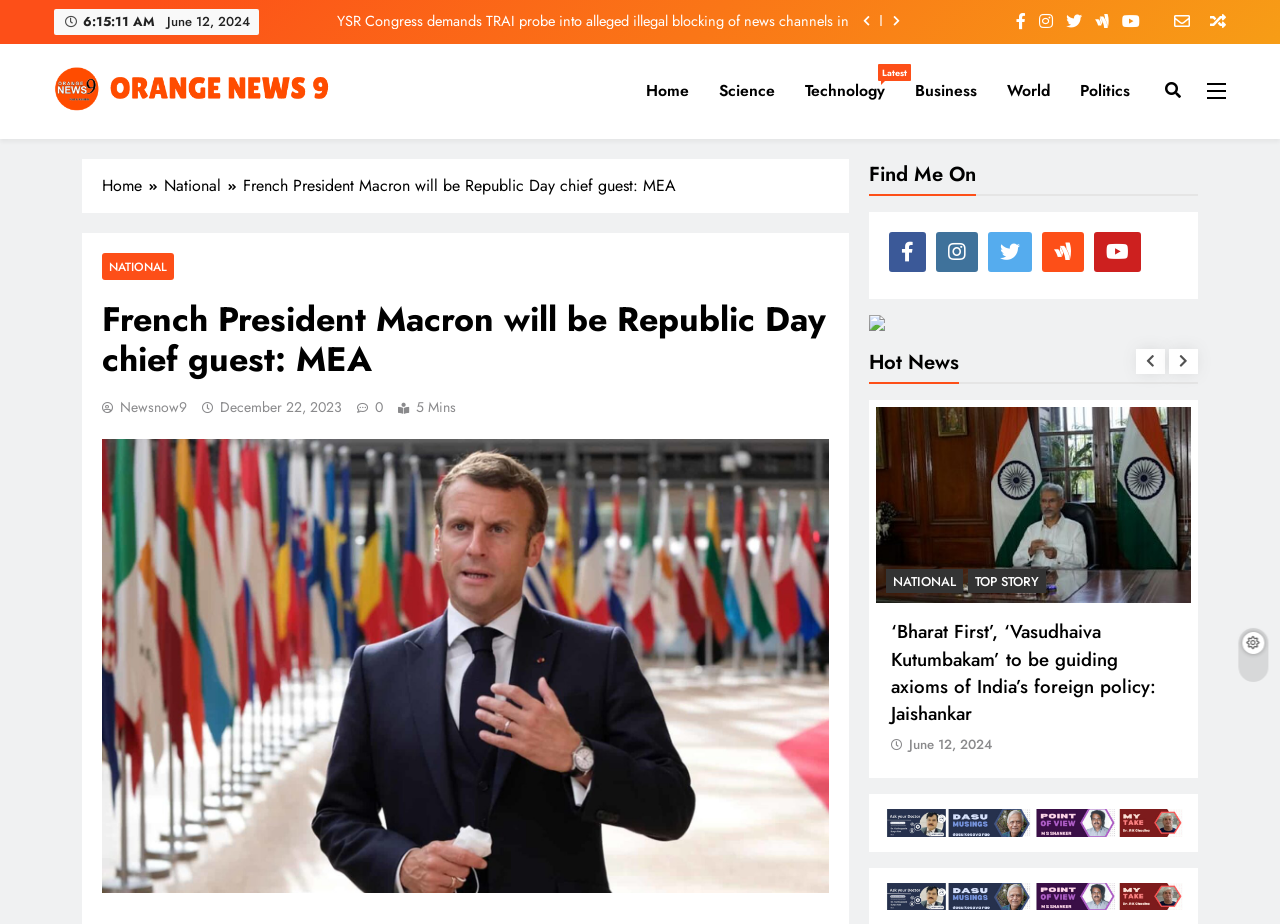Please identify the bounding box coordinates of the region to click in order to complete the given instruction: "Click the newsletter button". The coordinates should be four float numbers between 0 and 1, i.e., [left, top, right, bottom].

[0.905, 0.011, 0.93, 0.037]